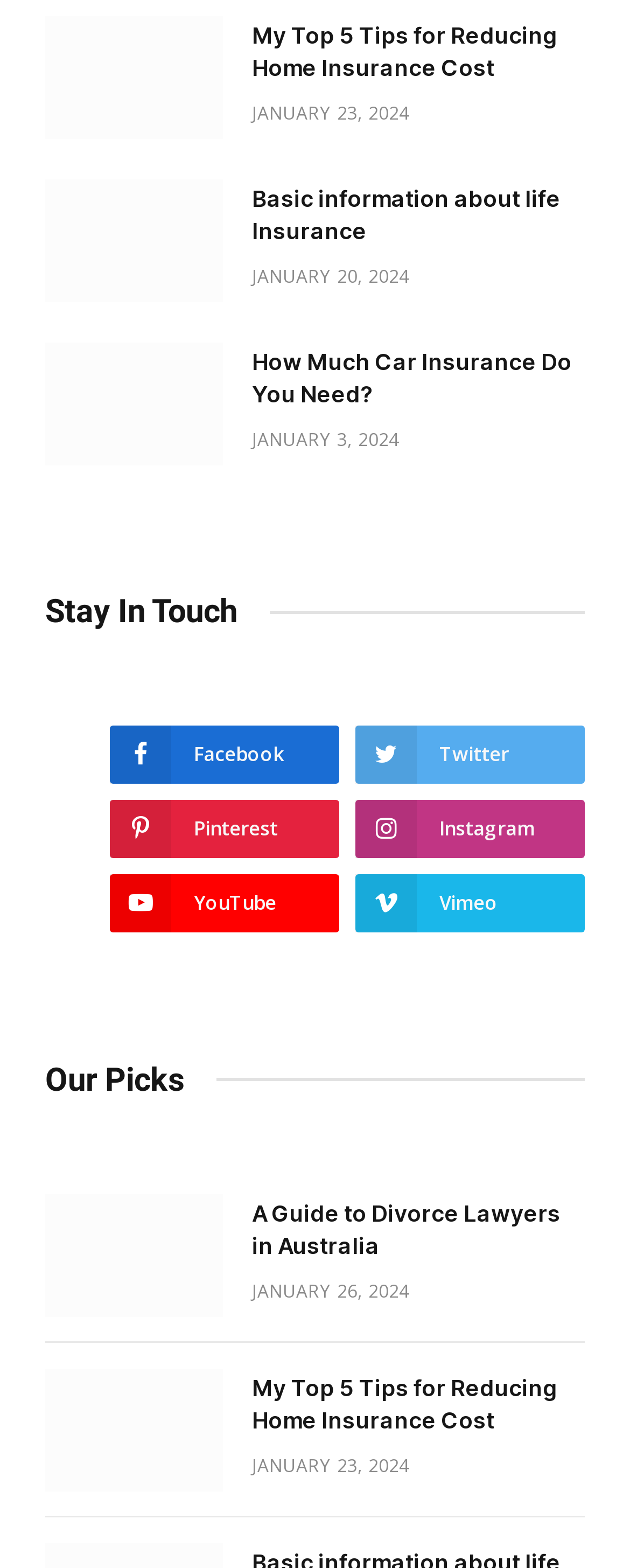Show the bounding box coordinates for the element that needs to be clicked to execute the following instruction: "Read the article about basic information about life insurance". Provide the coordinates in the form of four float numbers between 0 and 1, i.e., [left, top, right, bottom].

[0.072, 0.114, 0.354, 0.192]